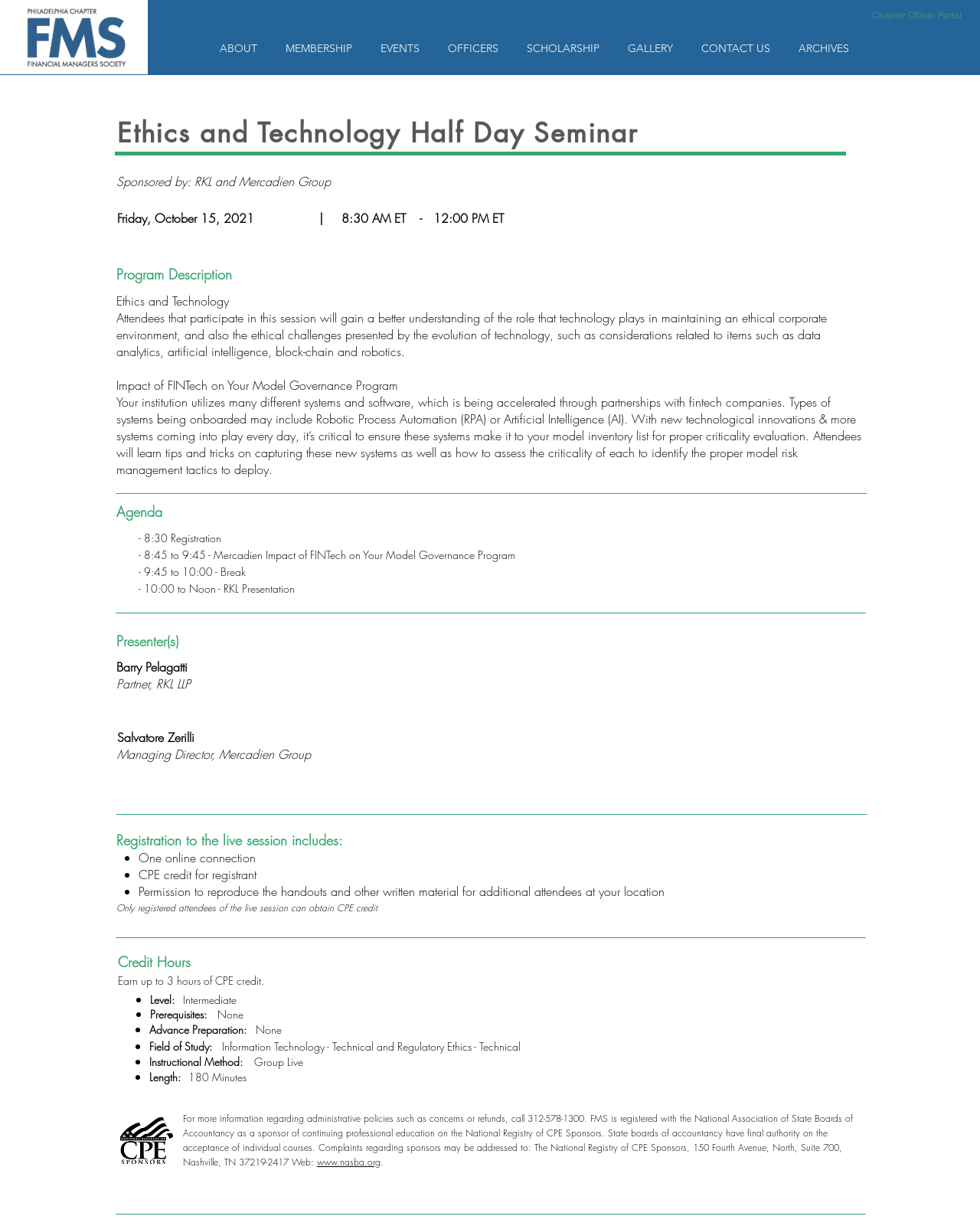Extract the bounding box coordinates for the HTML element that matches this description: "“Spare a Pair” is back". The coordinates should be four float numbers between 0 and 1, i.e., [left, top, right, bottom].

None